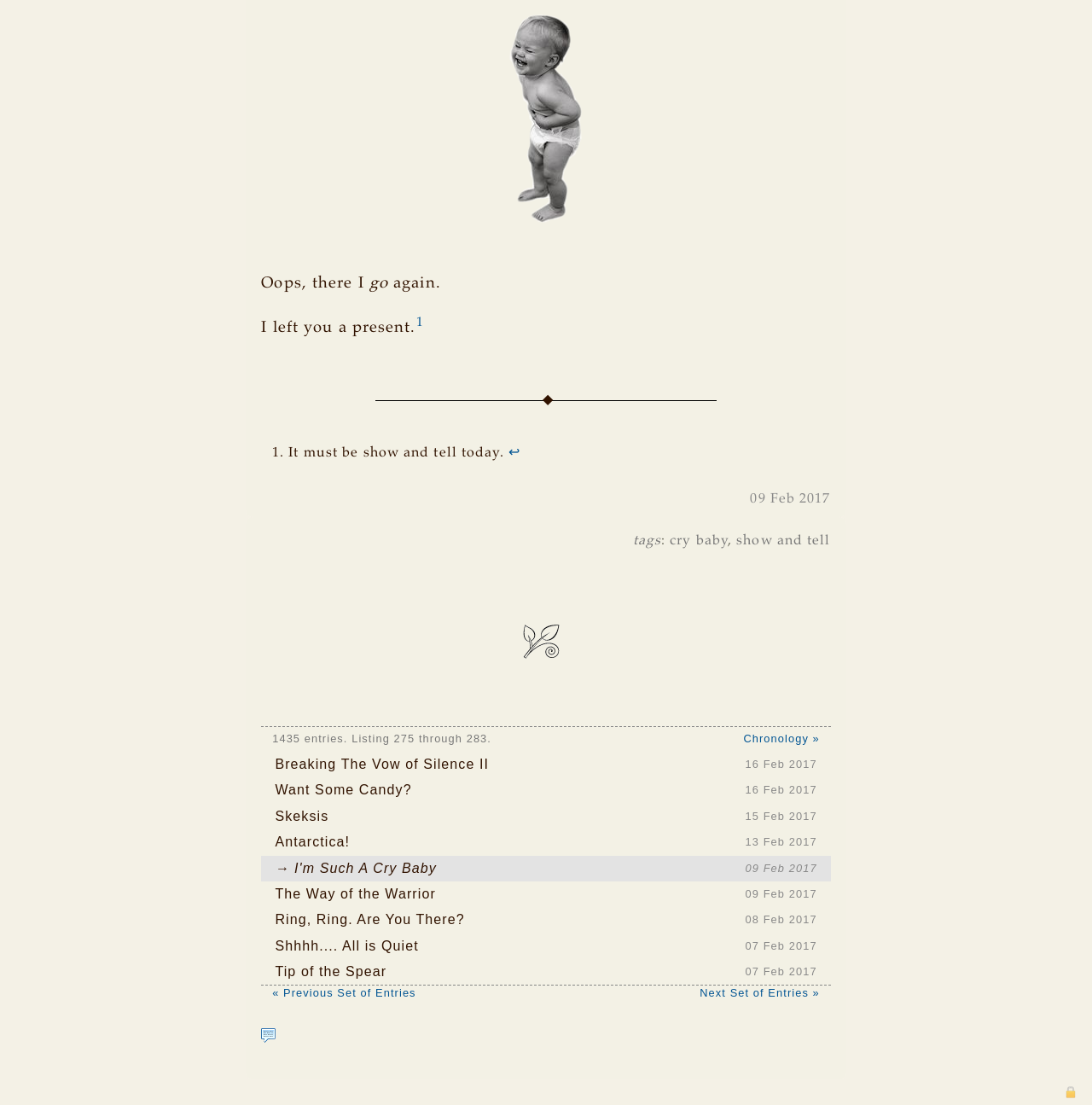Determine the bounding box coordinates for the UI element described. Format the coordinates as (top-left x, top-left y, bottom-right x, bottom-right y) and ensure all values are between 0 and 1. Element description: « Previous Set of Entries

[0.249, 0.893, 0.381, 0.905]